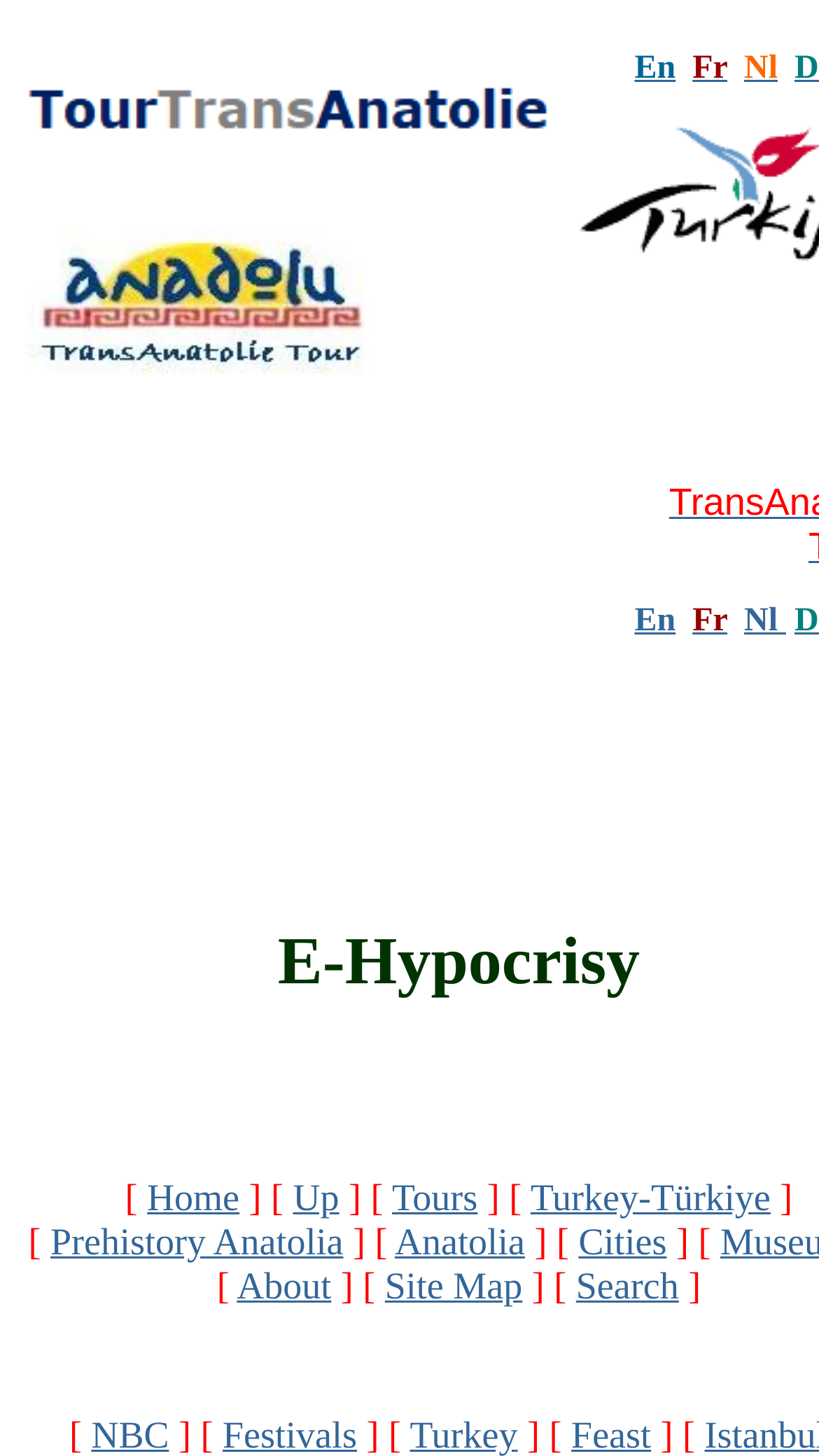Could you indicate the bounding box coordinates of the region to click in order to complete this instruction: "Click the link to view Tours".

[0.479, 0.808, 0.583, 0.837]